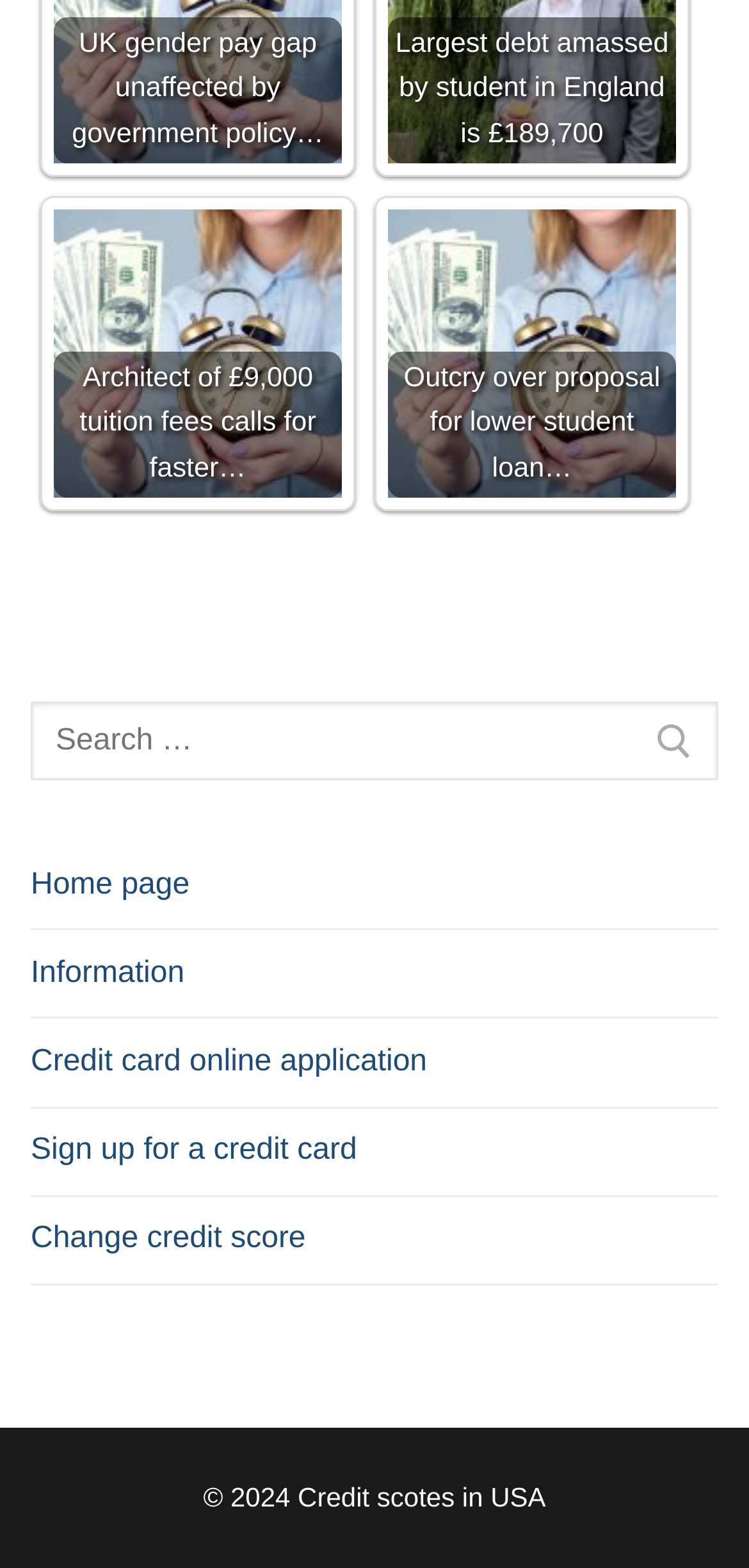Locate the bounding box coordinates of the element to click to perform the following action: 'Apply for a credit card'. The coordinates should be given as four float values between 0 and 1, in the form of [left, top, right, bottom].

[0.041, 0.707, 0.959, 0.763]